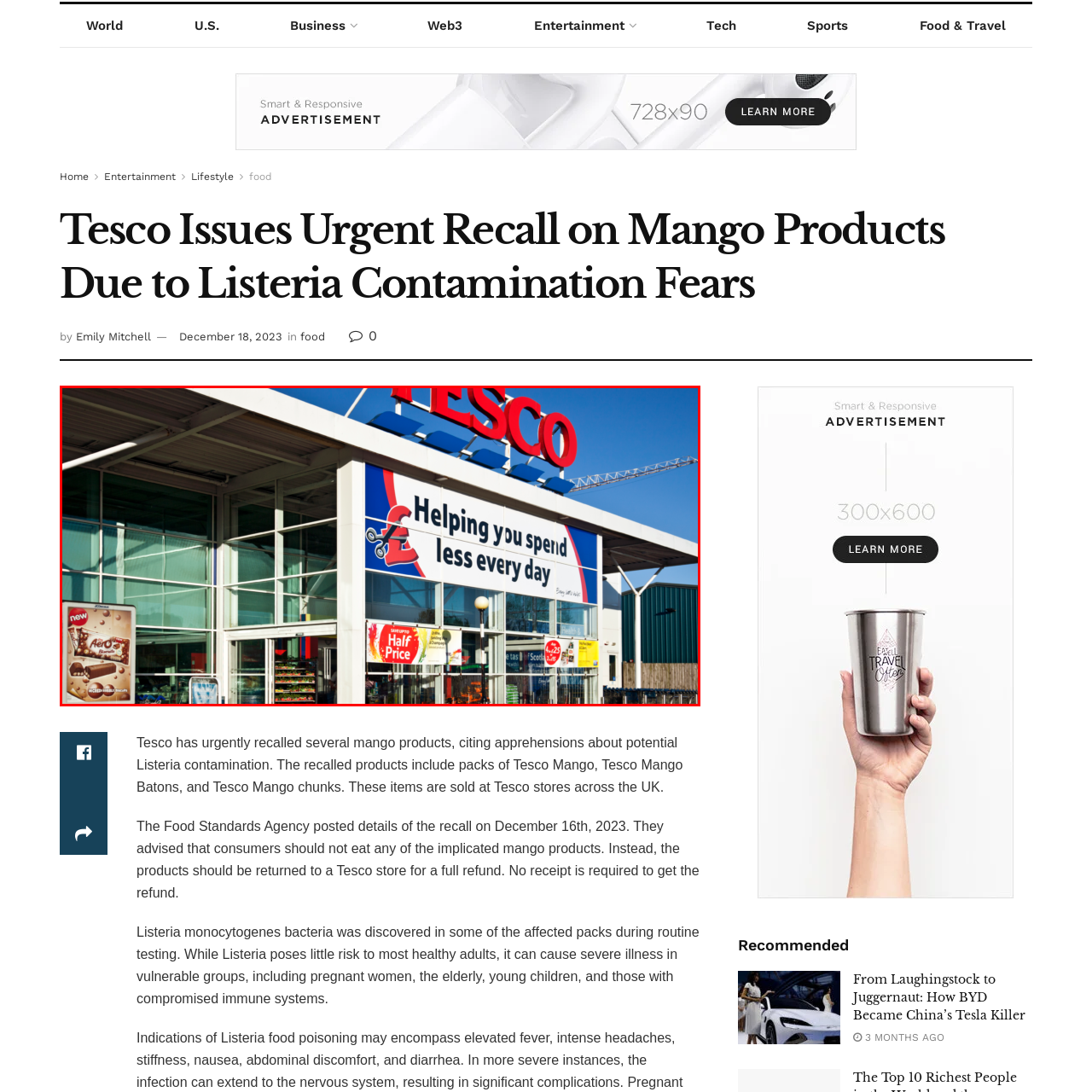View the part of the image surrounded by red, What is visible through the entrance's glass panels? Respond with a concise word or phrase.

well-stocked shelves